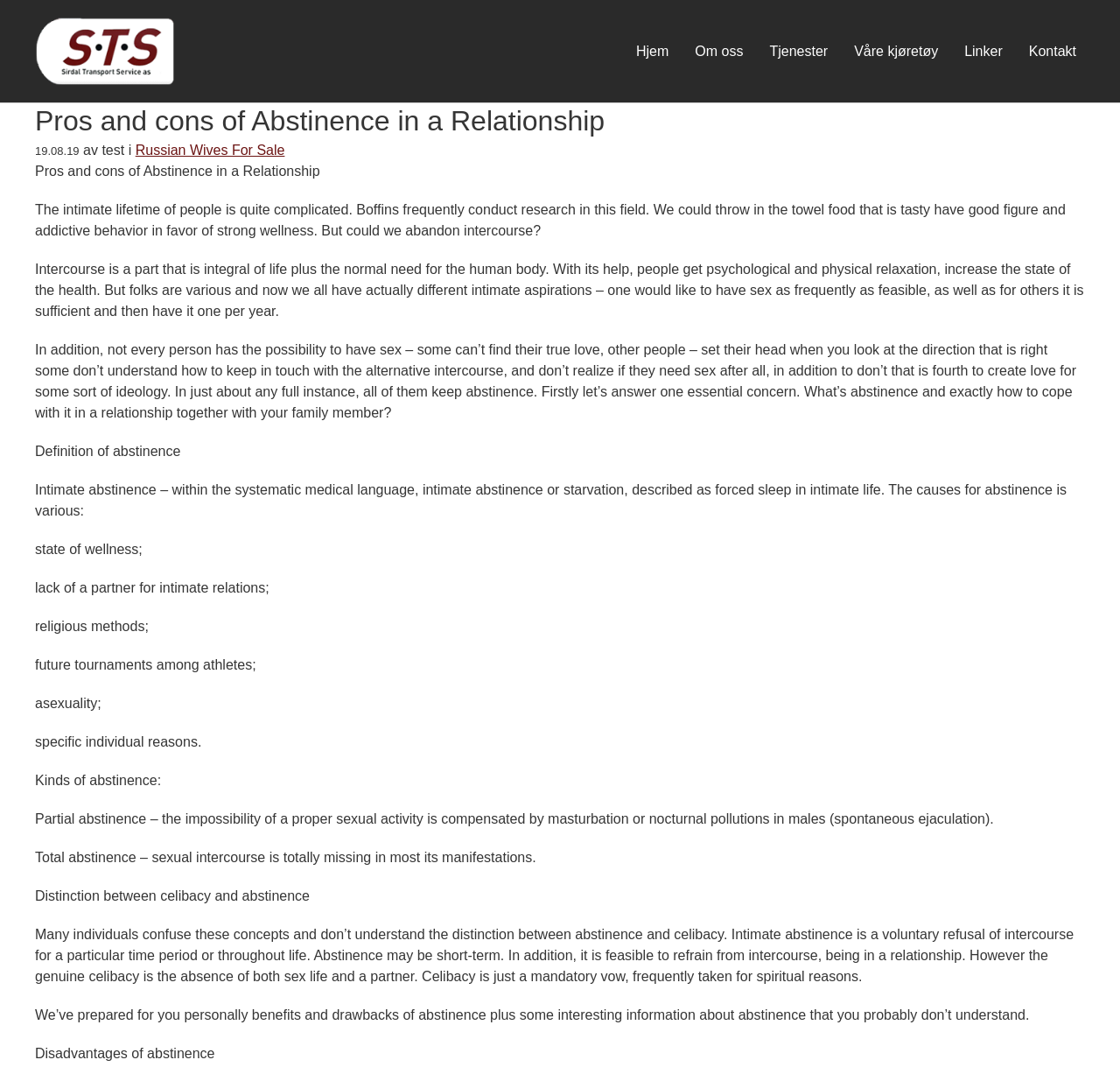Please predict the bounding box coordinates (top-left x, top-left y, bottom-right x, bottom-right y) for the UI element in the screenshot that fits the description: Russian Wives For Sale

[0.121, 0.133, 0.254, 0.146]